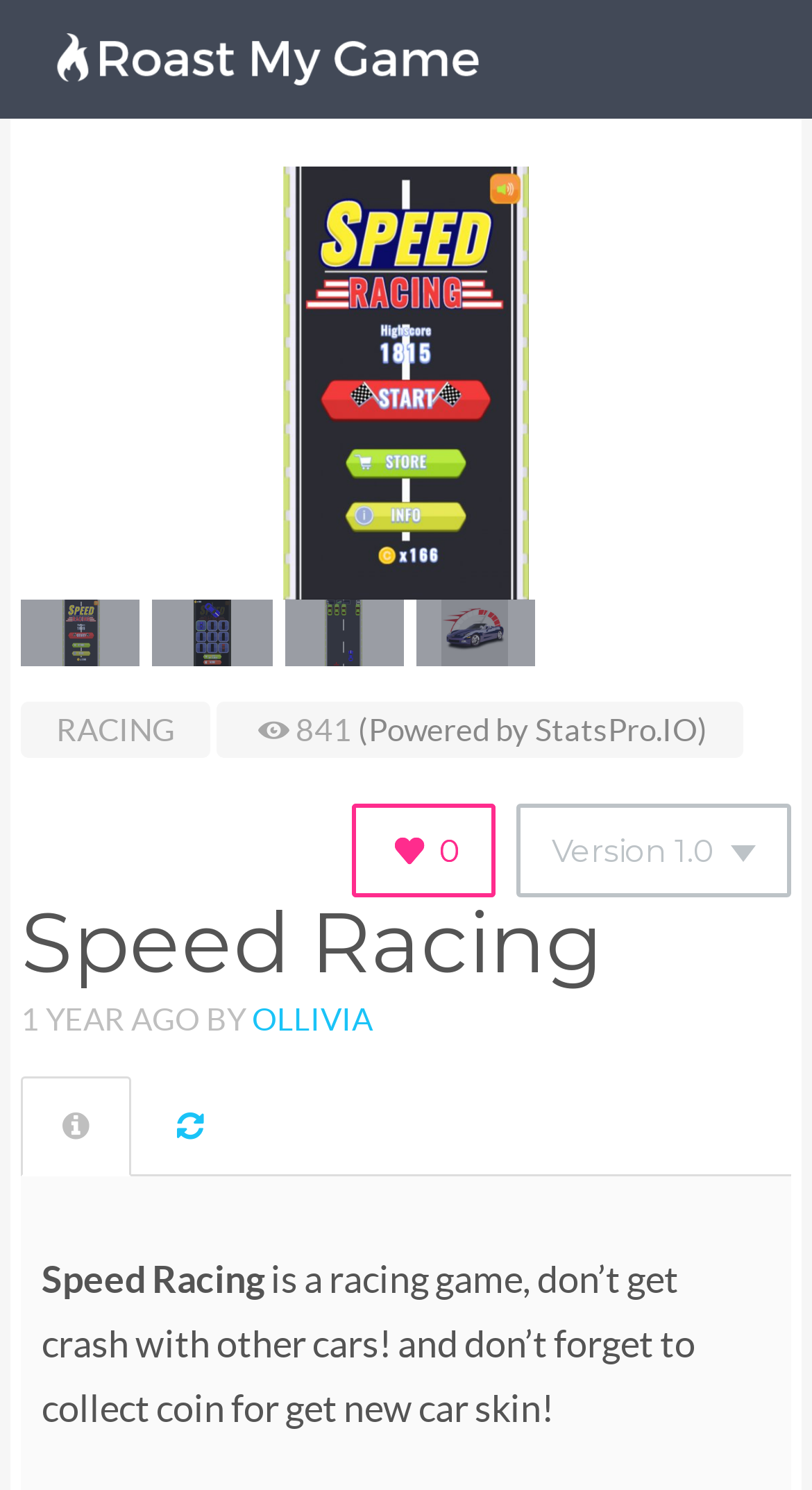Answer the following query concisely with a single word or phrase:
Who is the author of the game?

OLLIVIA